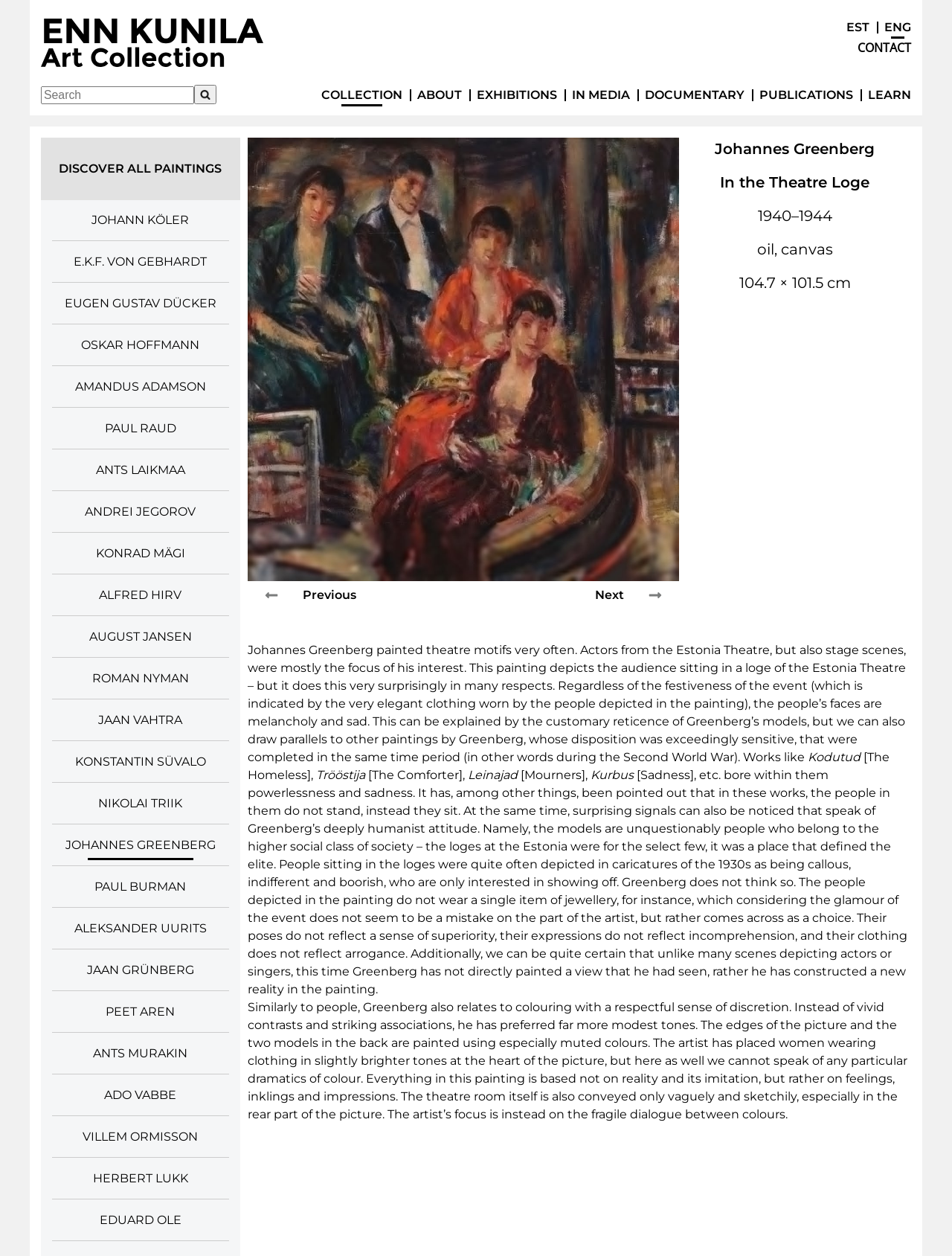Please give a short response to the question using one word or a phrase:
What is the mood of the people in the painting?

melancholy and sad